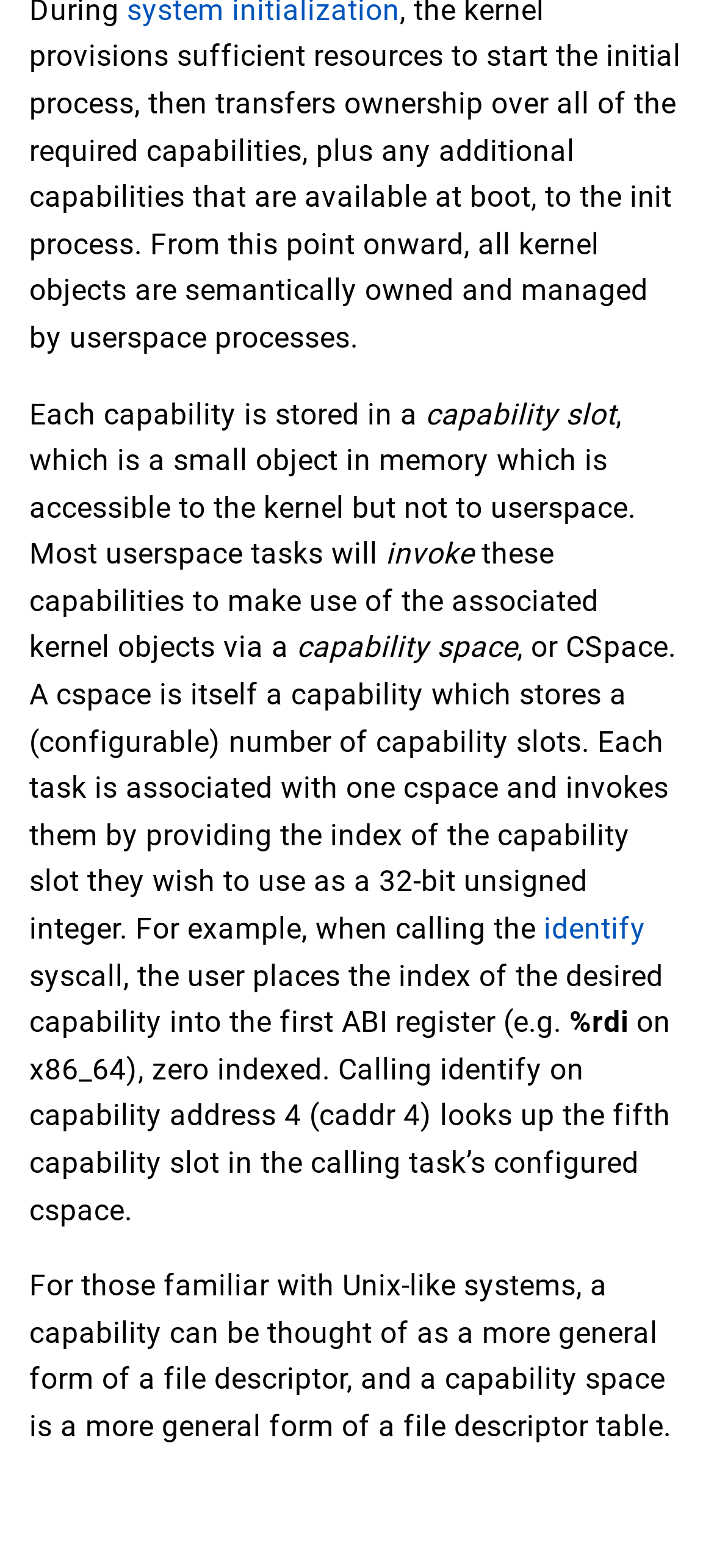Find the UI element described as: "identify" and predict its bounding box coordinates. Ensure the coordinates are four float numbers between 0 and 1, [left, top, right, bottom].

[0.761, 0.581, 0.904, 0.603]